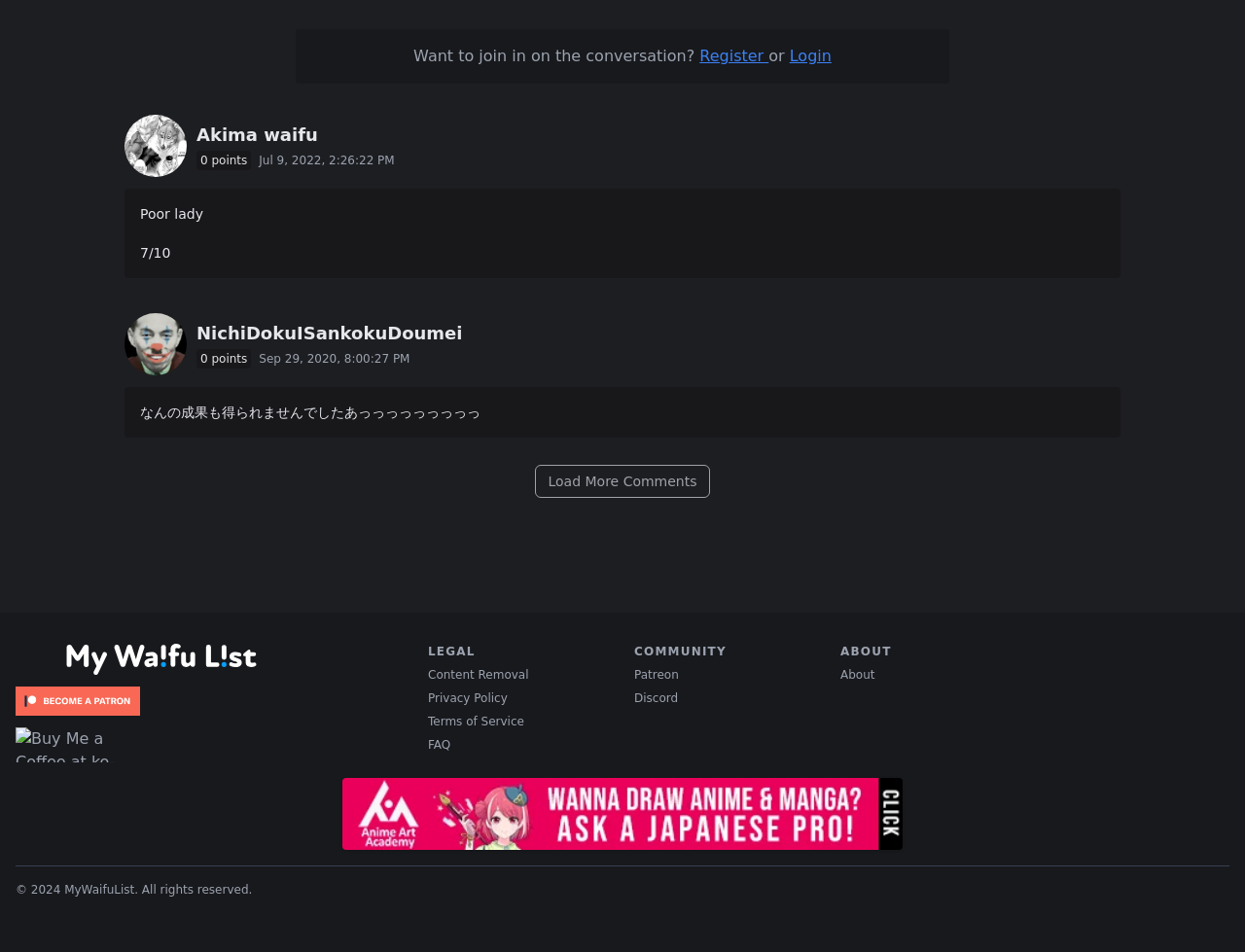Locate the bounding box coordinates of the element I should click to achieve the following instruction: "Support us on Patreon".

[0.012, 0.721, 0.325, 0.752]